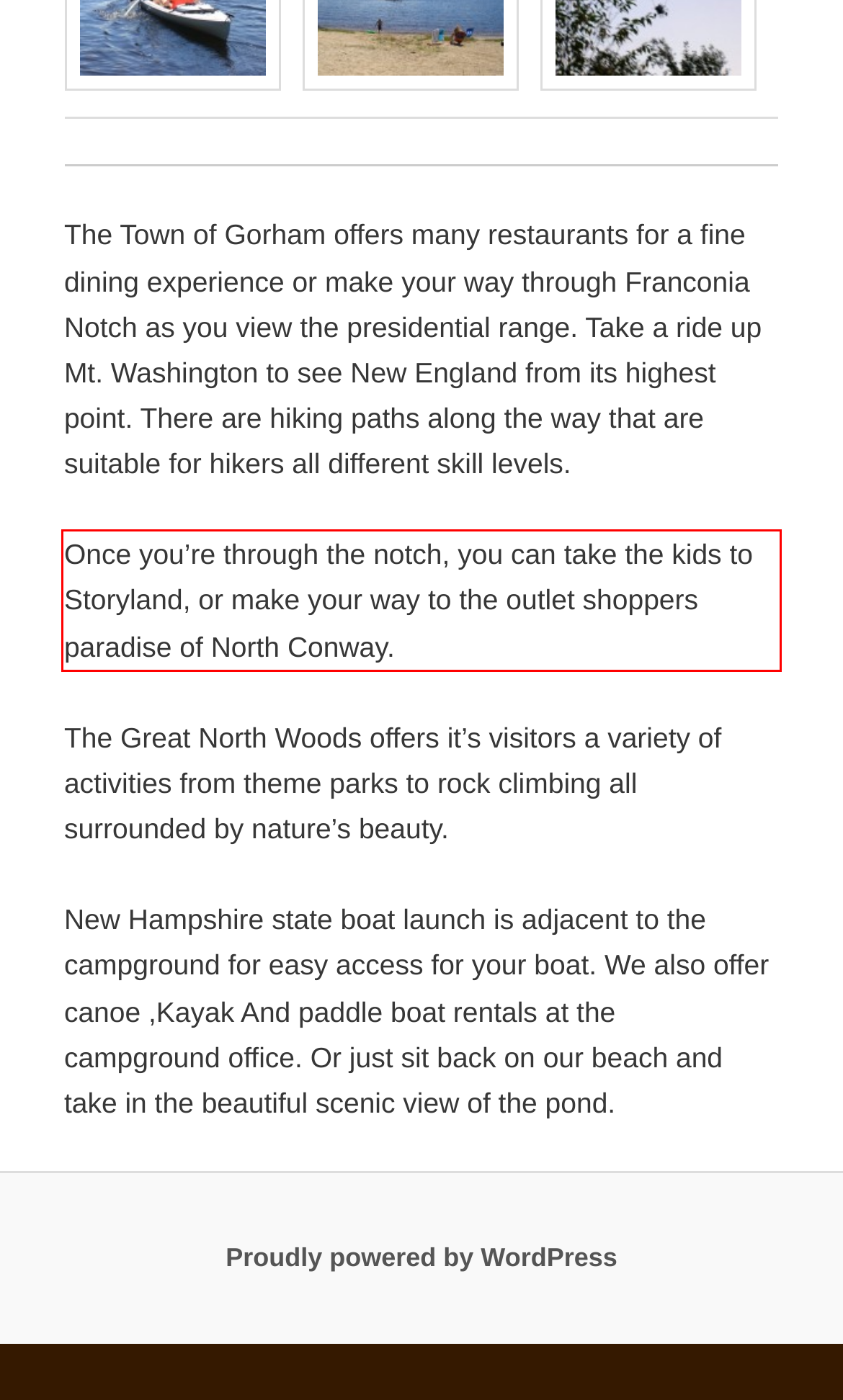Given a screenshot of a webpage containing a red rectangle bounding box, extract and provide the text content found within the red bounding box.

Once you’re through the notch, you can take the kids to Storyland, or make your way to the outlet shoppers paradise of North Conway.